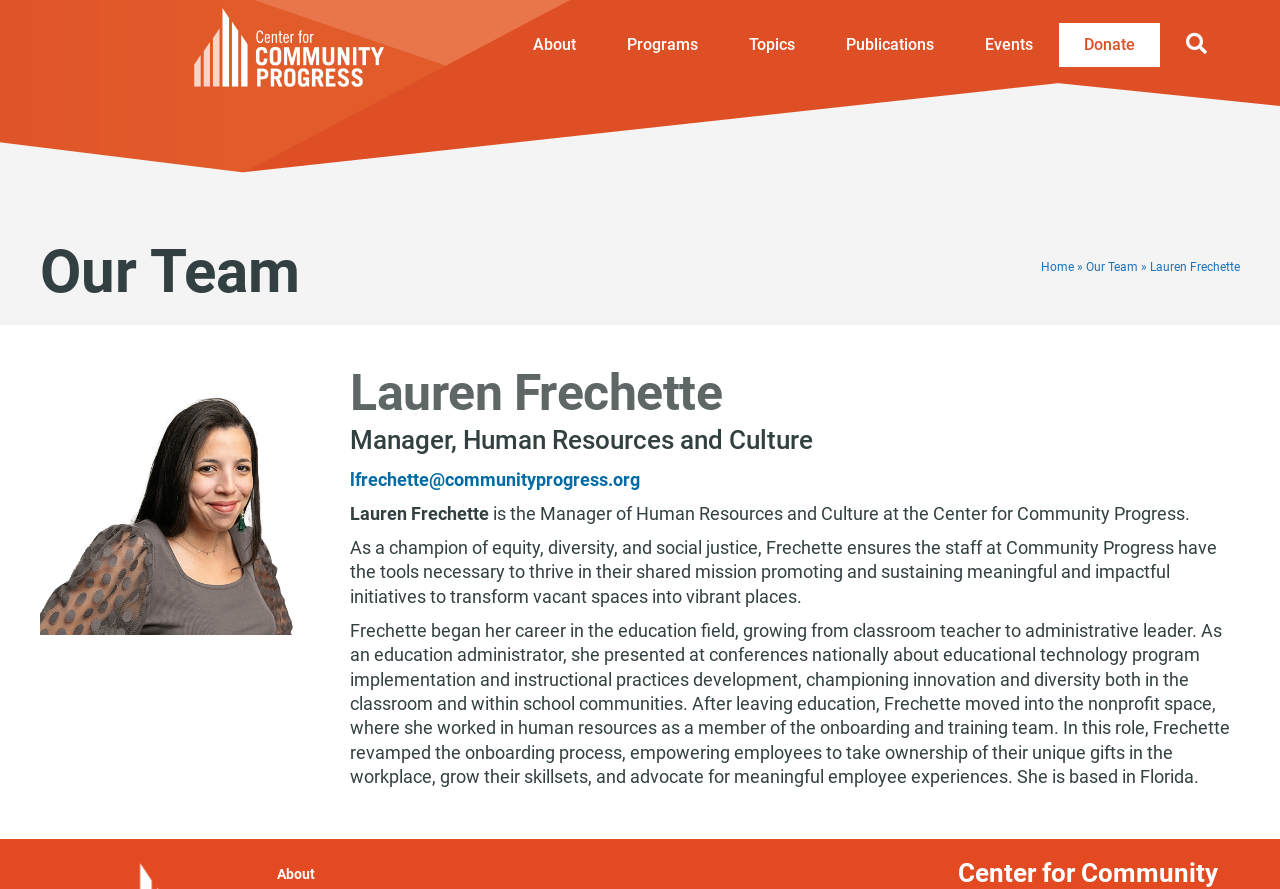Locate the bounding box coordinates of the clickable region necessary to complete the following instruction: "Read the article about Mutton at Oxtail & Trotter". Provide the coordinates in the format of four float numbers between 0 and 1, i.e., [left, top, right, bottom].

None